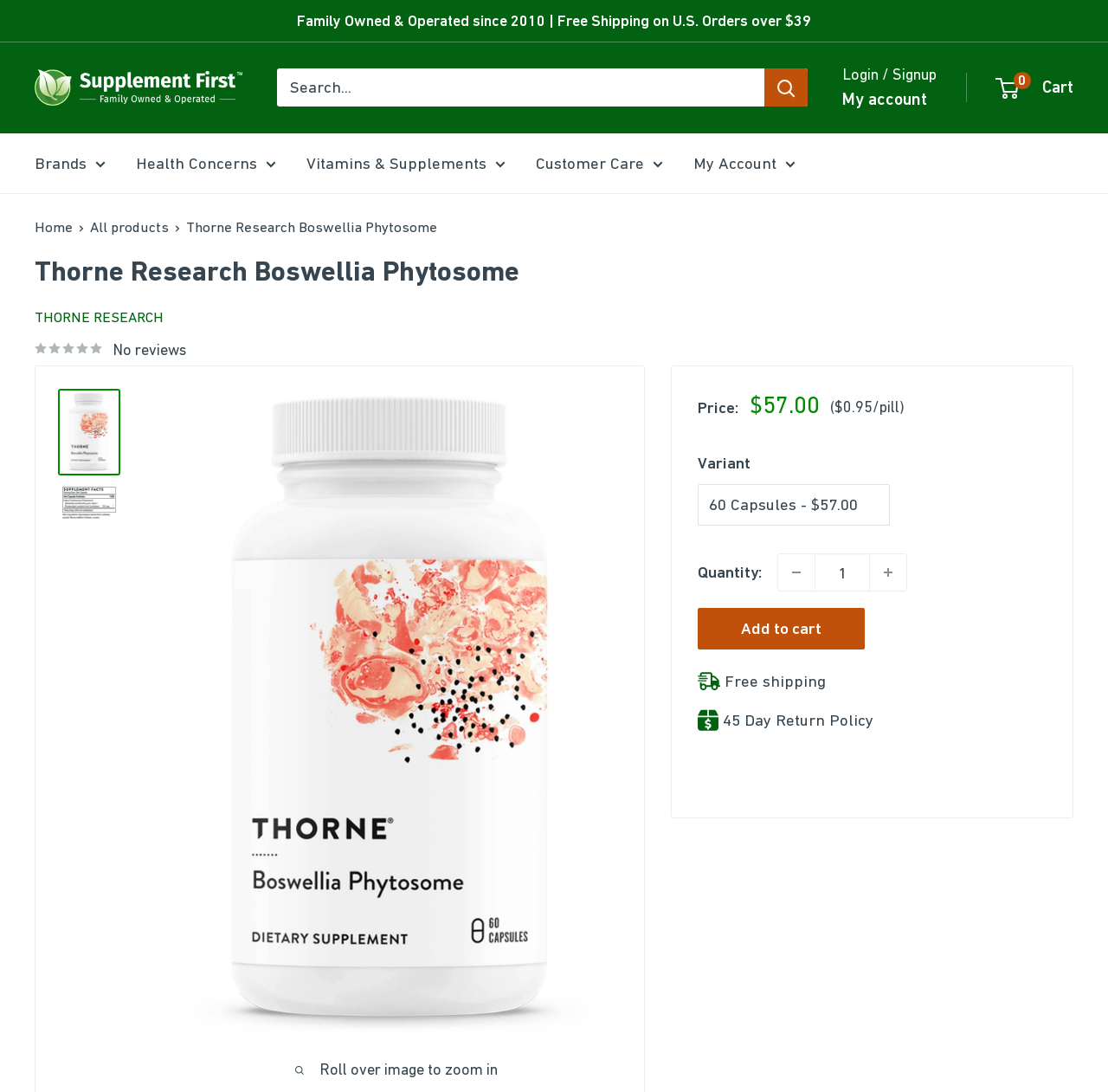Offer a meticulous description of the webpage's structure and content.

This webpage is about Thorne Research Boswellia Phytosome, a dietary supplement. At the top, there is a header section with a family-owned business logo, a search bar, and links to login, cart, and main menu categories like Brands, Health Concerns, and Vitamins & Supplements. 

Below the header, there is a breadcrumb navigation menu showing the path from the home page to the current product page. The product name, Thorne Research Boswellia Phytosome, is displayed prominently in a heading. 

On the left side, there is a product image, and below it, there are links to zoom in on the image and view the product ingredients. 

On the right side, there is a table displaying product information, including the price, which is currently on sale for $57.00, and the price per pill, which is $0.95. There is also a dropdown menu to select the product variant and a section to adjust the quantity to add to the cart. 

Additionally, there are buttons to add the product to the cart, and indicators for free shipping and a 45-day return policy.